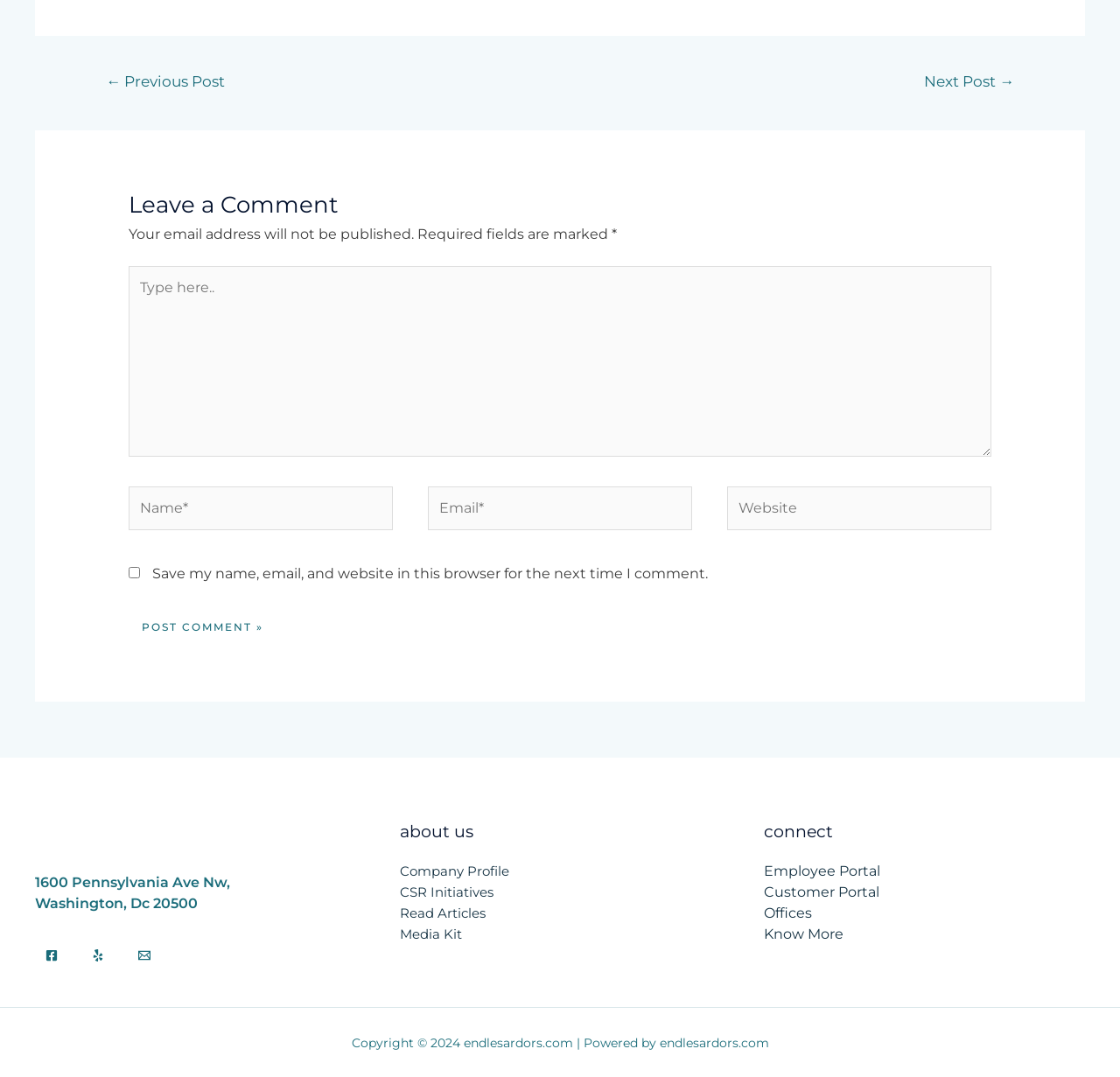Refer to the image and provide an in-depth answer to the question: 
What is the navigation section with 'Posts' used for? 

The navigation section with 'Posts' is used to navigate through previous and next posts, allowing users to easily access and read other posts on the webpage.